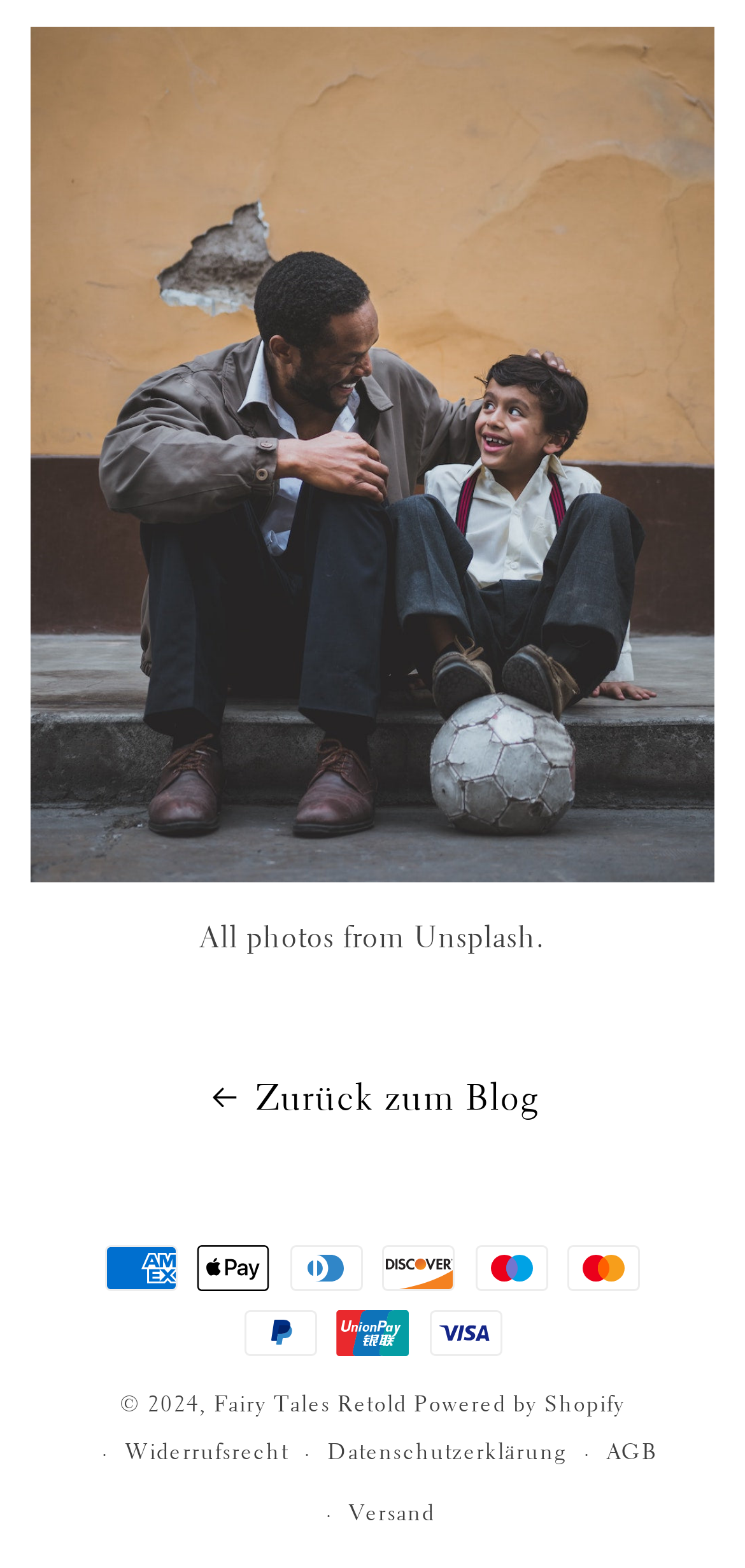Identify the bounding box coordinates of the HTML element based on this description: "Datenschutzerklärung".

[0.44, 0.908, 0.762, 0.946]